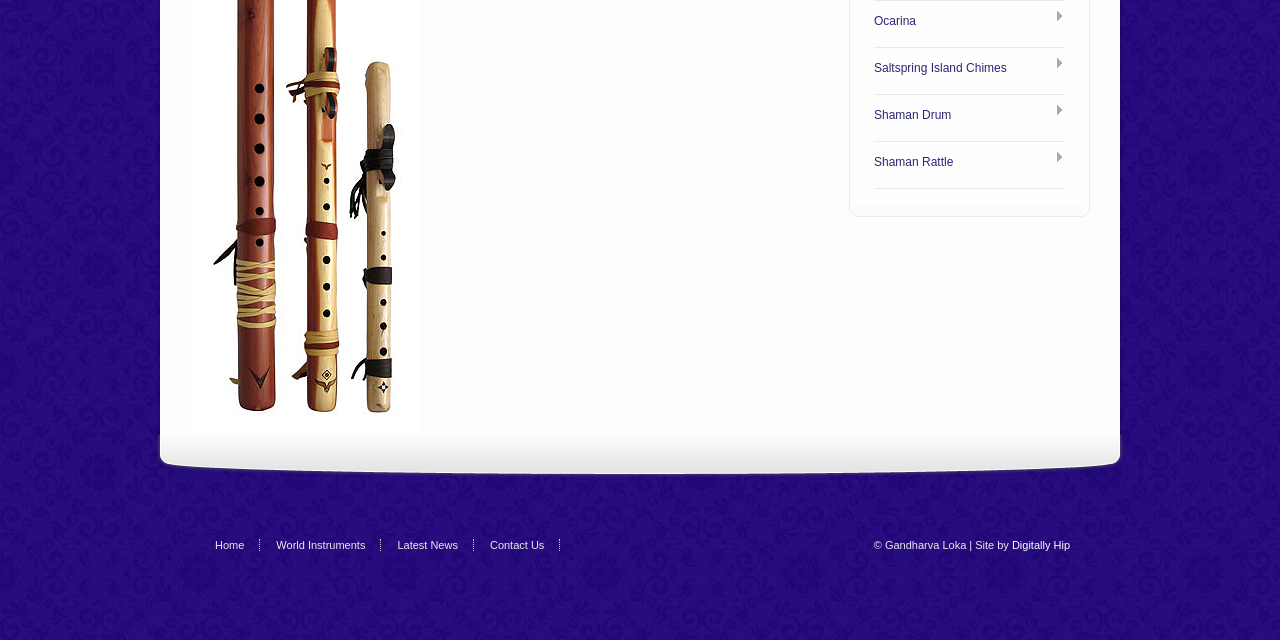Determine the bounding box coordinates for the HTML element mentioned in the following description: "Webmail". The coordinates should be a list of four floats ranging from 0 to 1, represented as [left, top, right, bottom].

None